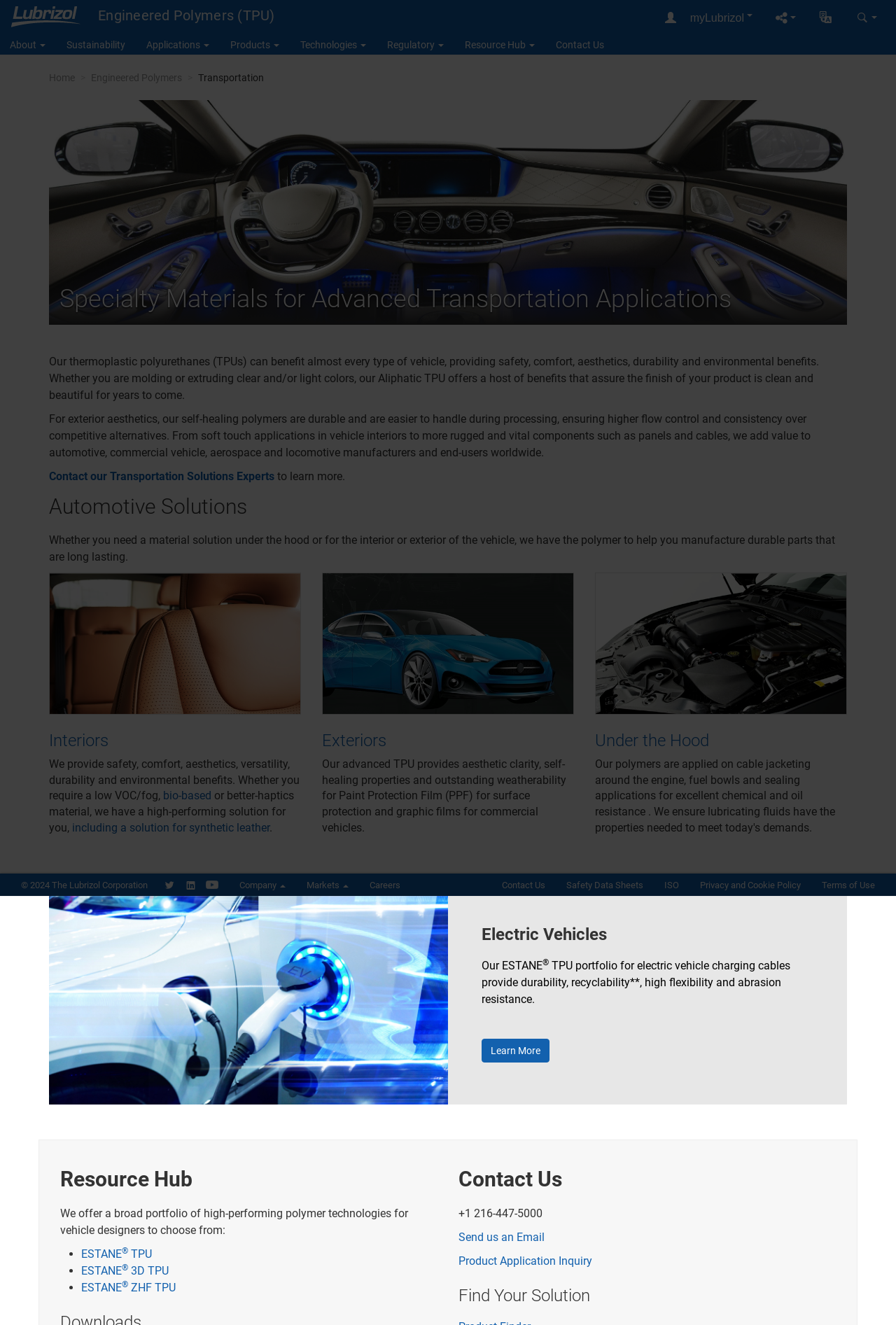Locate the bounding box coordinates of the clickable area needed to fulfill the instruction: "Click the main logo".

None